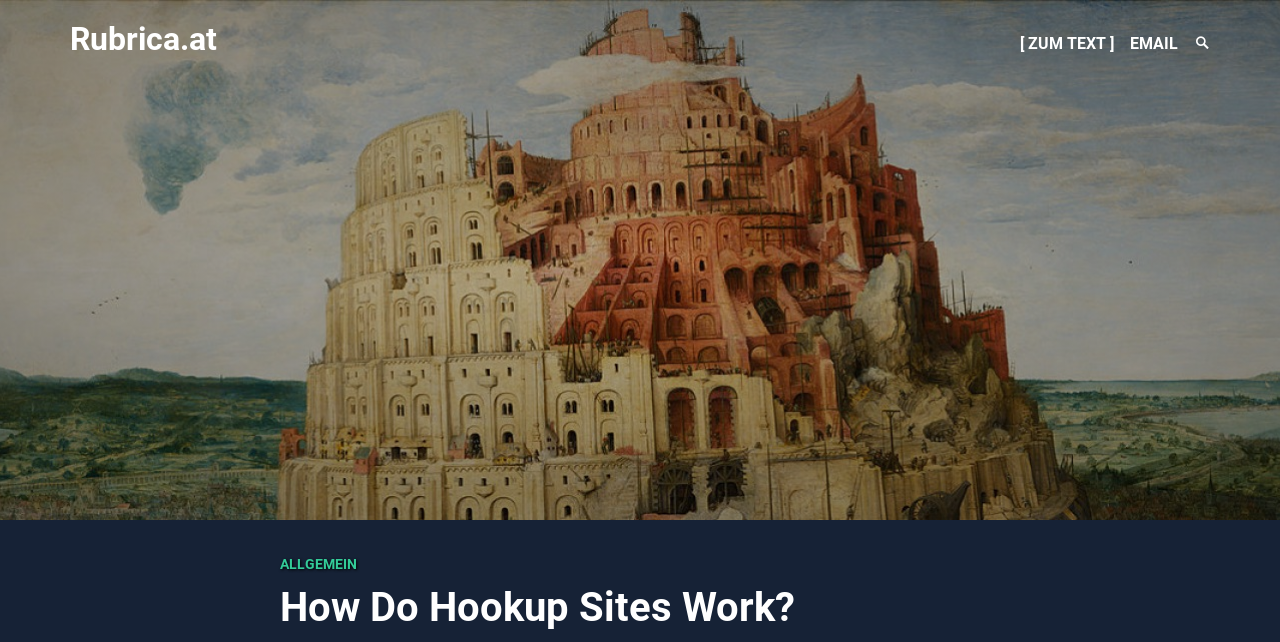What is the position of the navigation menu?
Answer the question with detailed information derived from the image.

I compared the y1 and y2 coordinates of the navigation element with the description 'Desktop Menu Navigation' and found that it is located at the top of the webpage, with its right edge aligned with the right edge of the webpage.